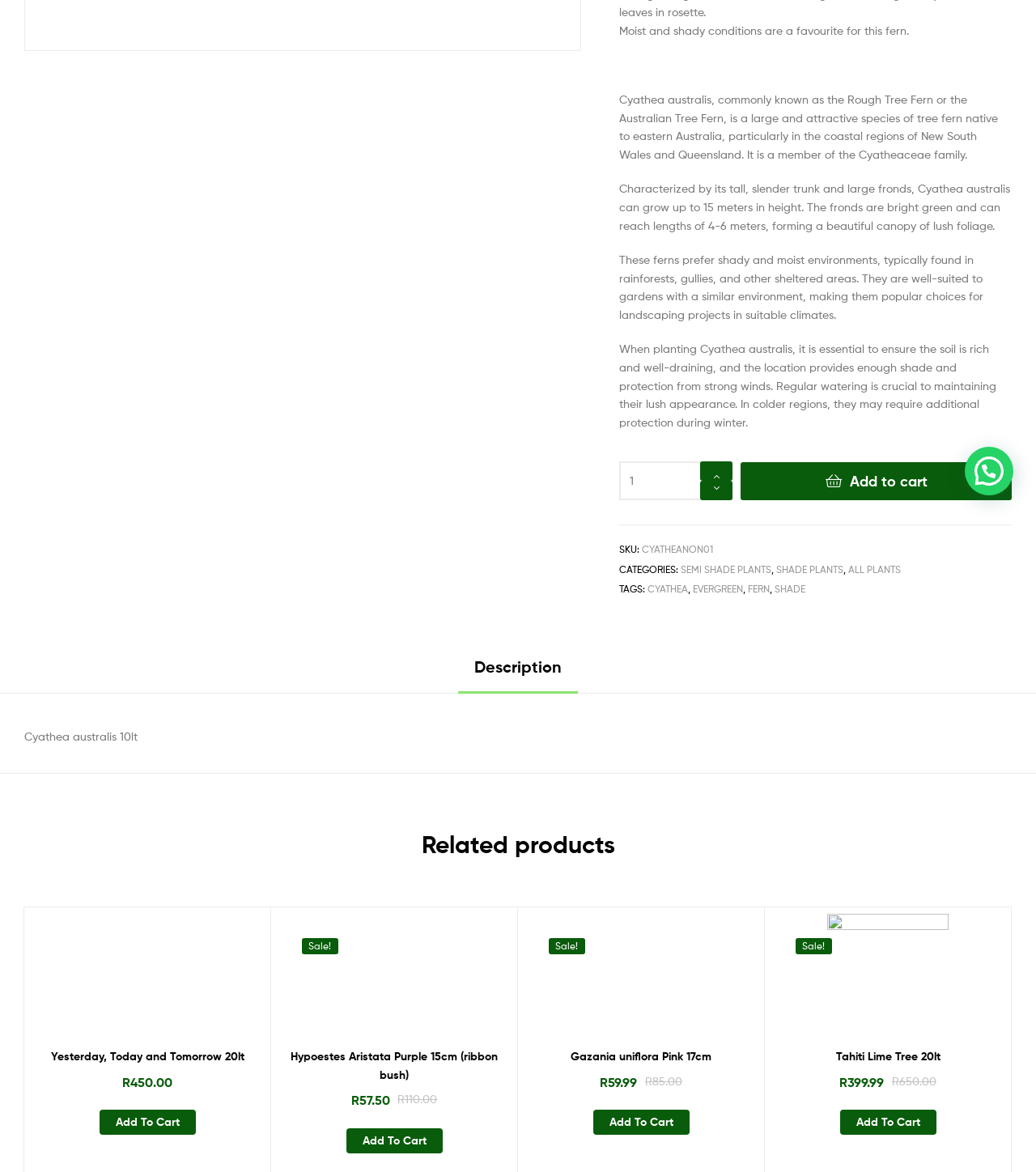Find and provide the bounding box coordinates for the UI element described here: "My Account". The coordinates should be given as four float numbers between 0 and 1: [left, top, right, bottom].

[0.0, 0.236, 0.057, 0.247]